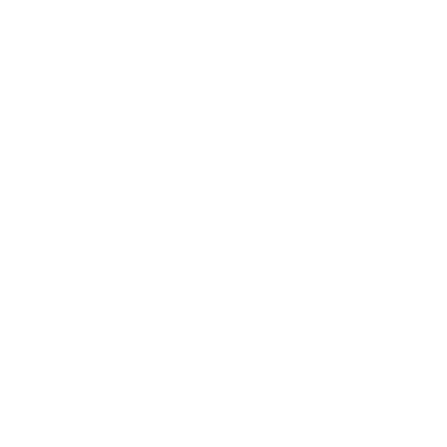Refer to the image and provide a thorough answer to this question:
What type of solutions does SHOUXIN provide?

The caption highlights SHOUXIN's expertise in providing comprehensive OEM solutions, which implies that SHOUXIN offers original equipment manufacturer solutions to its customers.